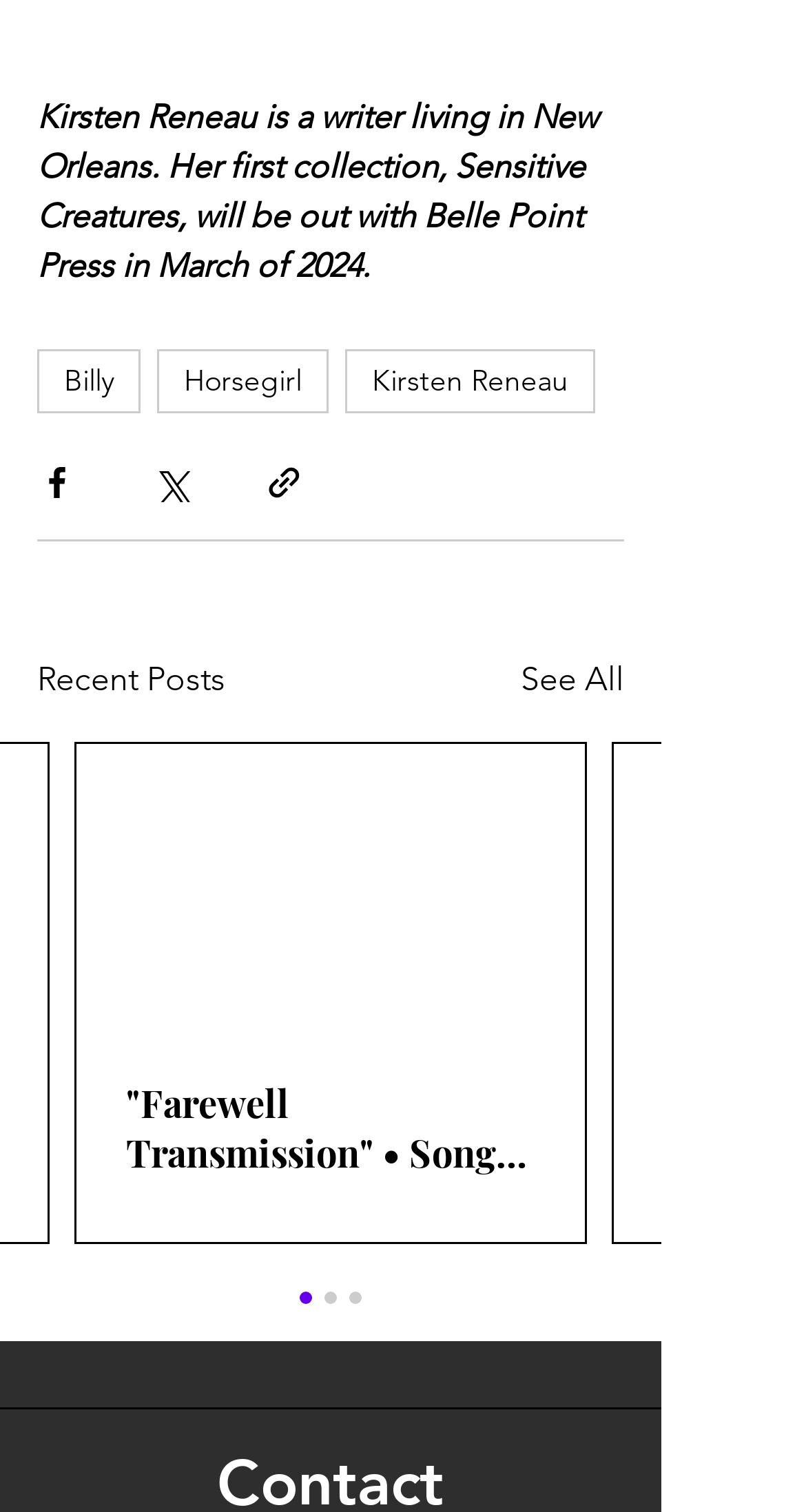For the given element description Kirsten Reneau, determine the bounding box coordinates of the UI element. The coordinates should follow the format (top-left x, top-left y, bottom-right x, bottom-right y) and be within the range of 0 to 1.

[0.428, 0.231, 0.738, 0.273]